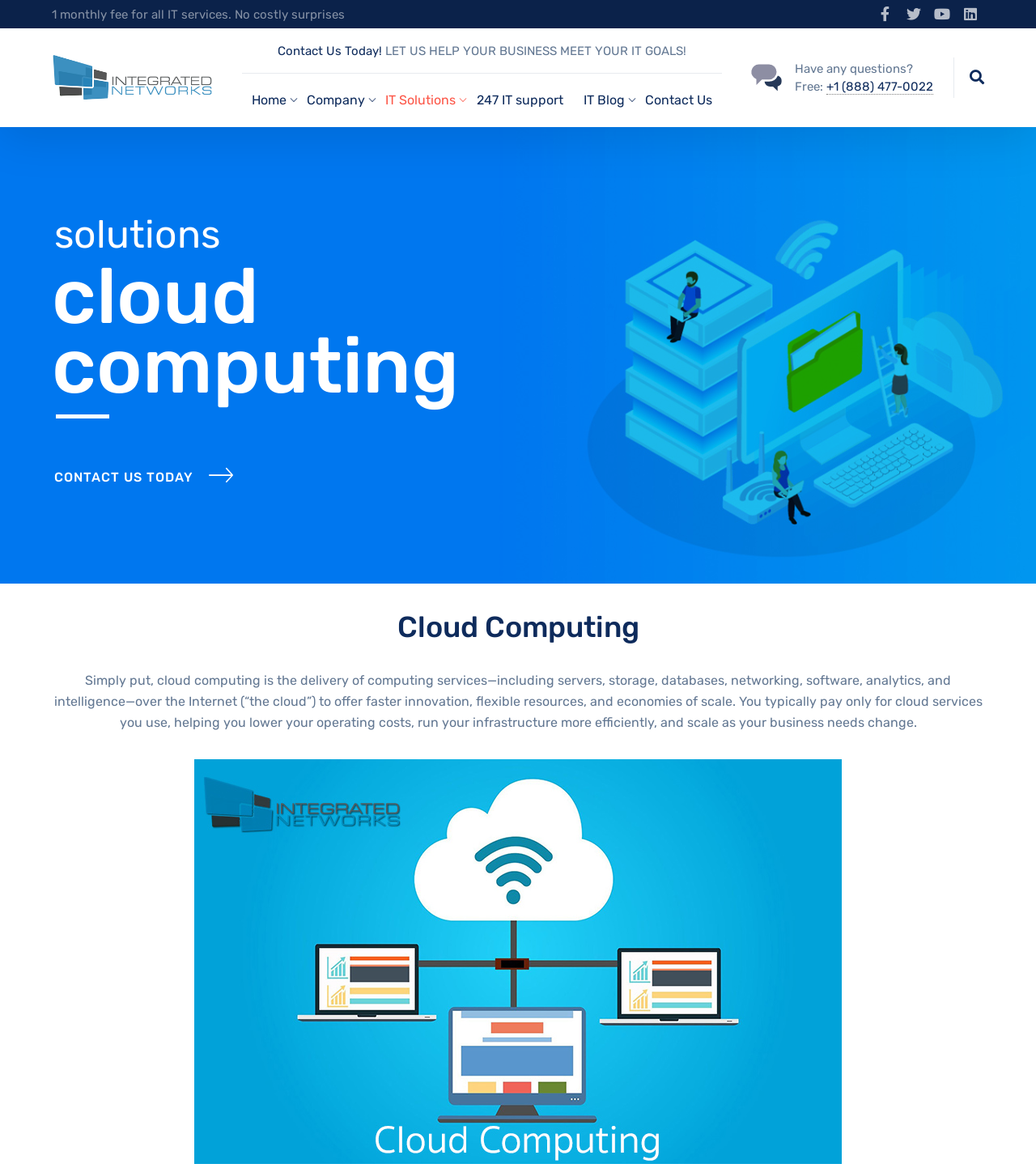Locate the bounding box coordinates of the item that should be clicked to fulfill the instruction: "Search for something".

None